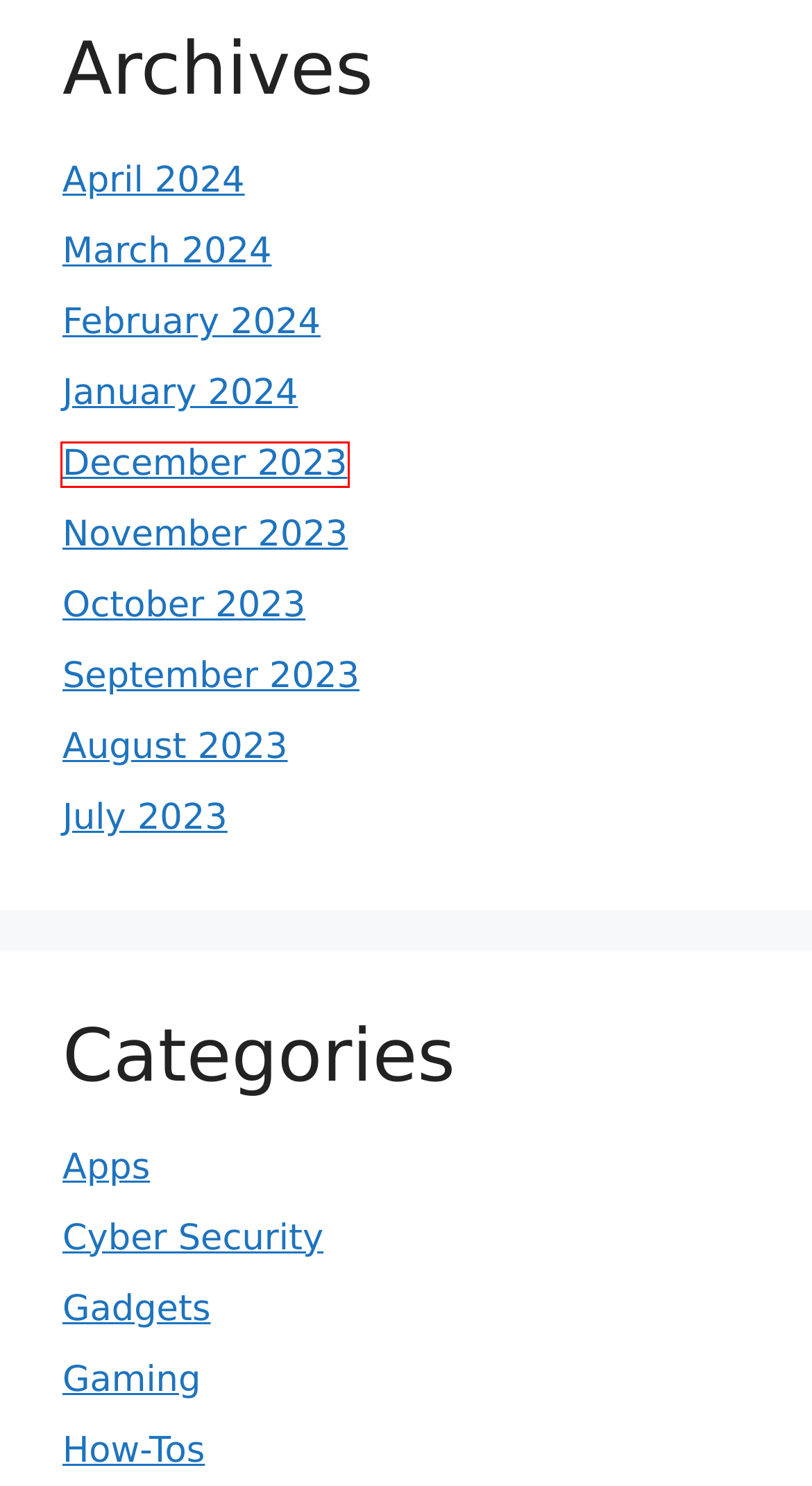Look at the screenshot of a webpage with a red bounding box and select the webpage description that best corresponds to the new page after clicking the element in the red box. Here are the options:
A. November 2023 – Mrx tech insider
B. October 2023 – Mrx tech insider
C. January 2024 – Mrx tech insider
D. September 2023 – Mrx tech insider
E. December 2023 – Mrx tech insider
F. August 2023 – Mrx tech insider
G. How-Tos – Mrx tech insider
H. Gaming – Mrx tech insider

E